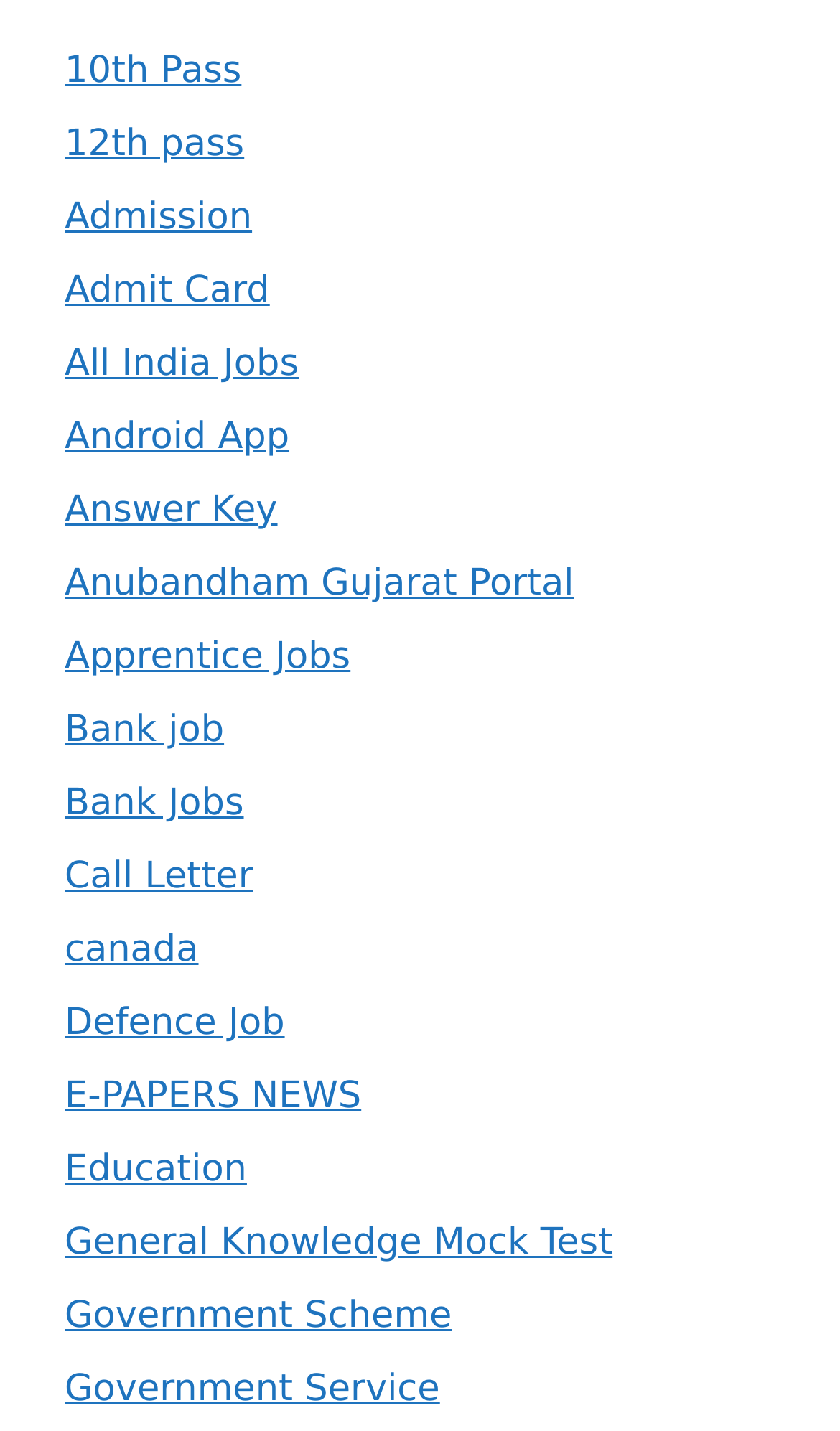Please give a one-word or short phrase response to the following question: 
What type of educational resources are available on this webpage?

E-PAPERS NEWS, General Knowledge Mock Test